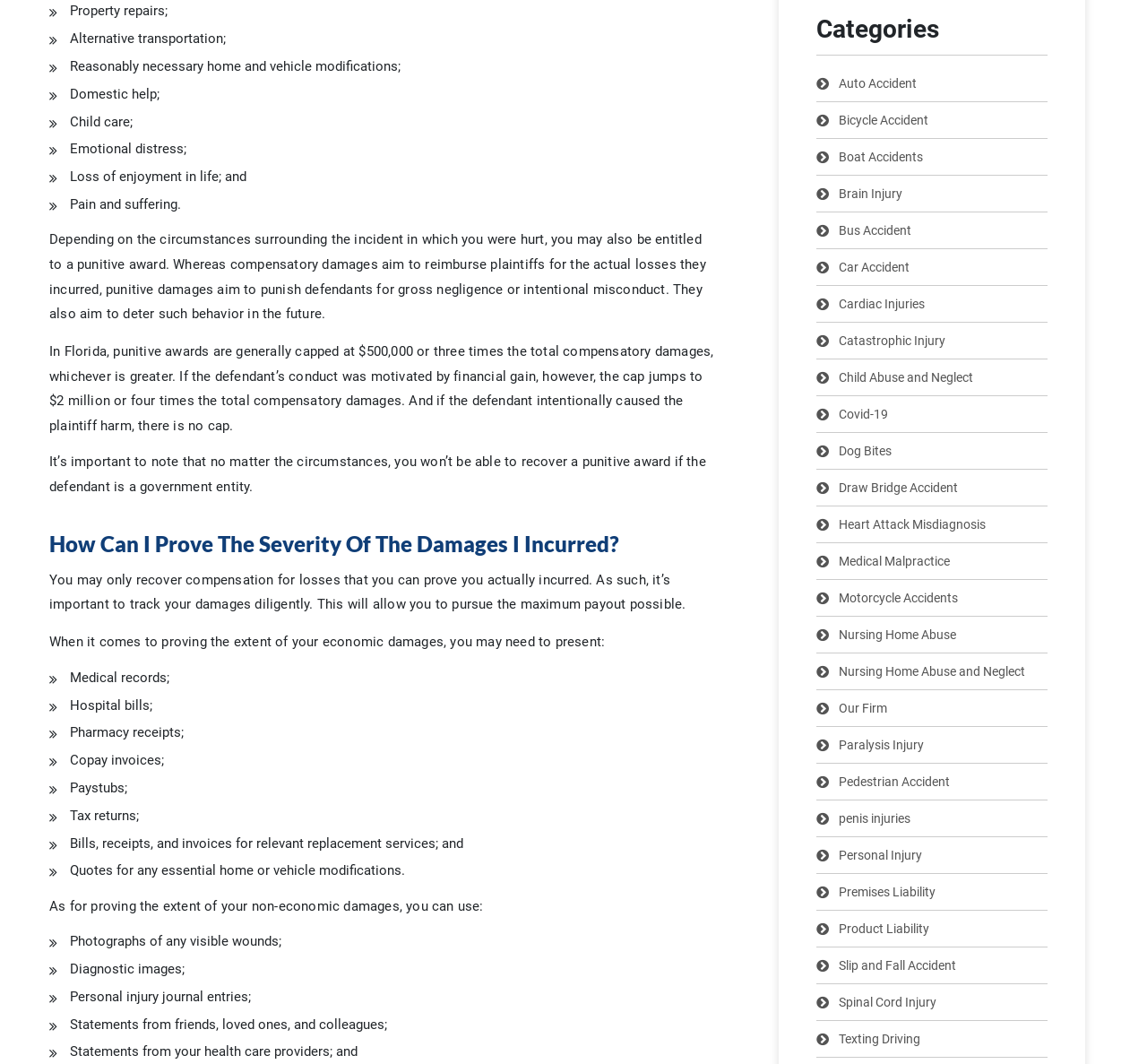Identify the bounding box coordinates of the clickable region required to complete the instruction: "Click on 'Personal Injury'". The coordinates should be given as four float numbers within the range of 0 and 1, i.e., [left, top, right, bottom].

[0.712, 0.787, 0.913, 0.821]